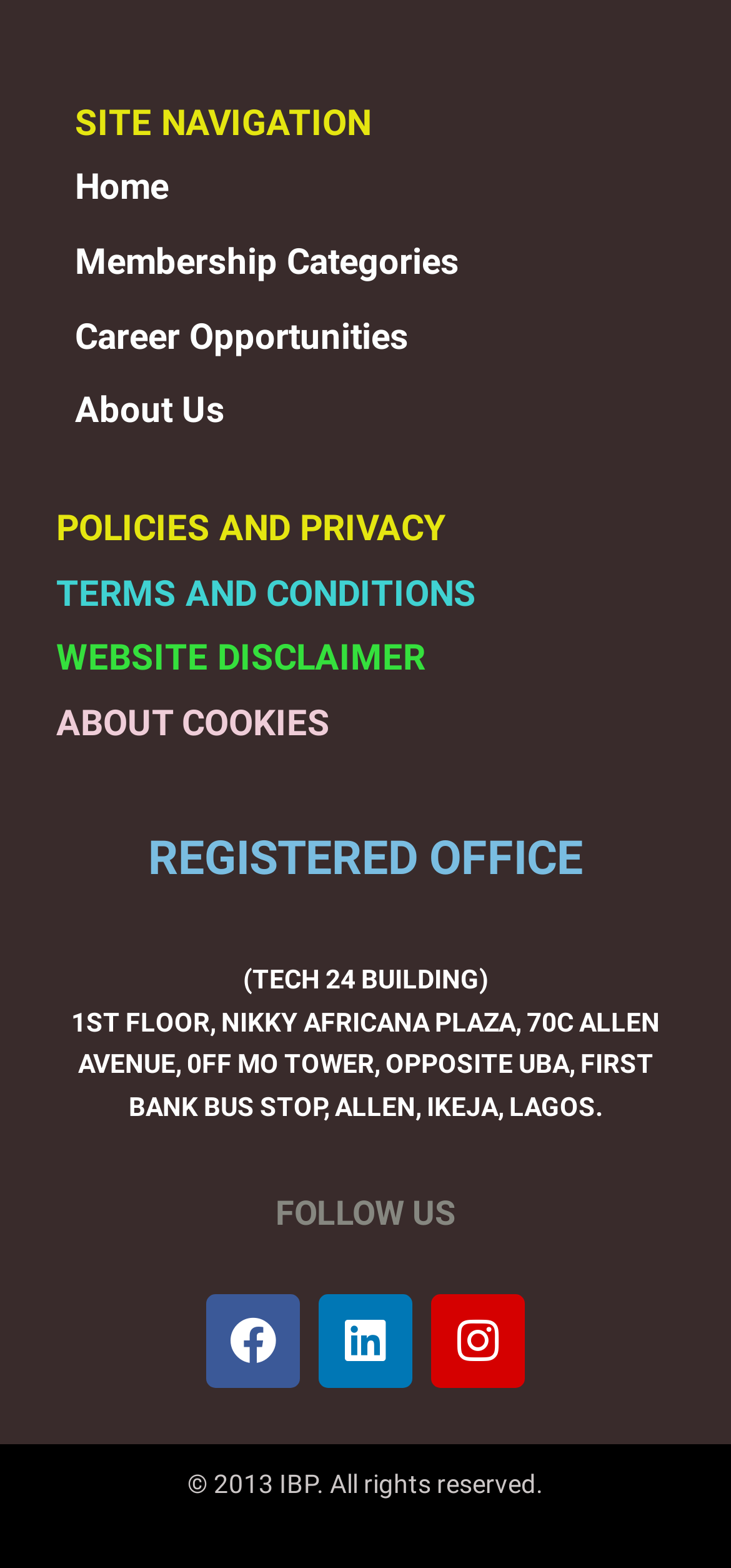Provide your answer in one word or a succinct phrase for the question: 
What year is mentioned in the copyright notice?

2013